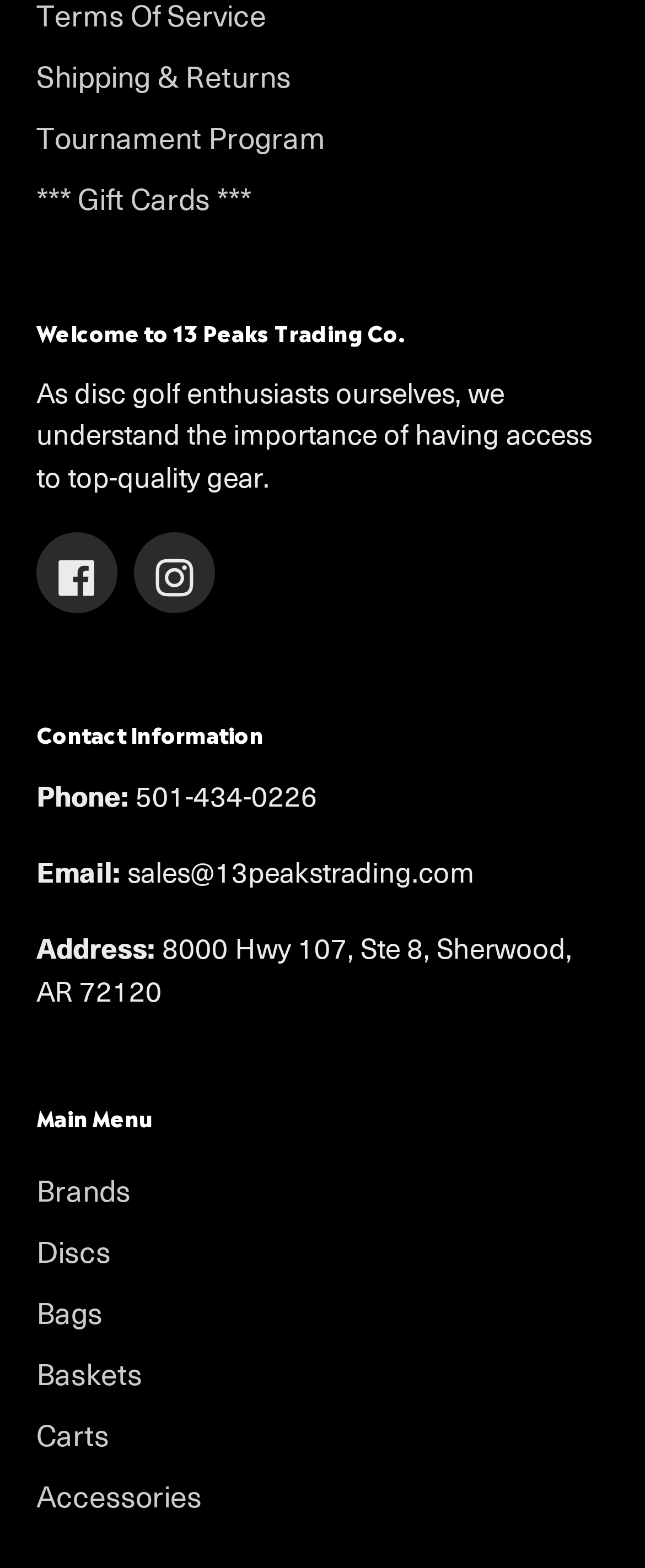Answer the question with a single word or phrase: 
What is the company name?

13 Peaks Trading Co.